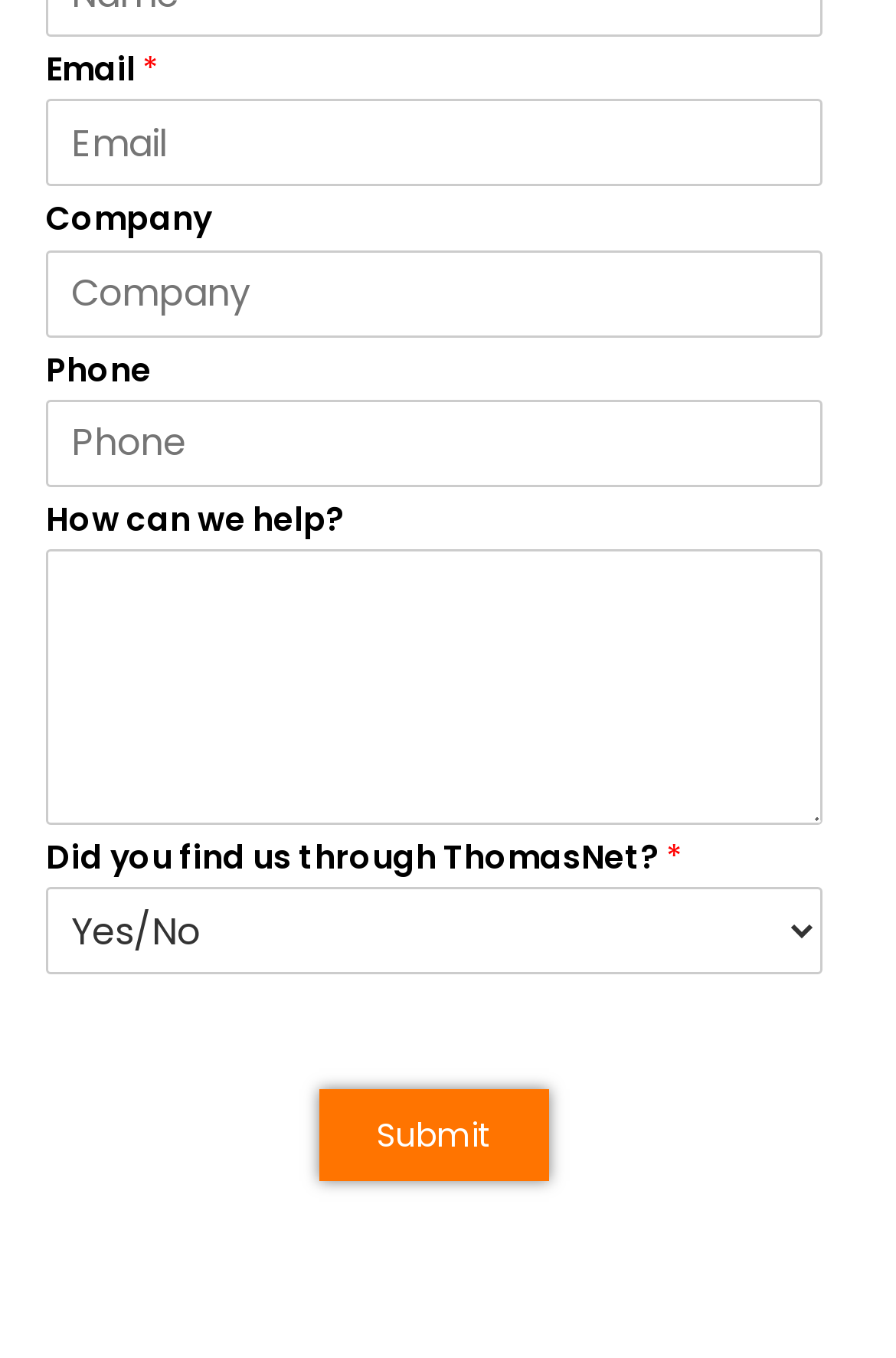What is the label of the required field with an asterisk?
Using the information from the image, give a concise answer in one word or a short phrase.

Email and Did you find us through ThomasNet?